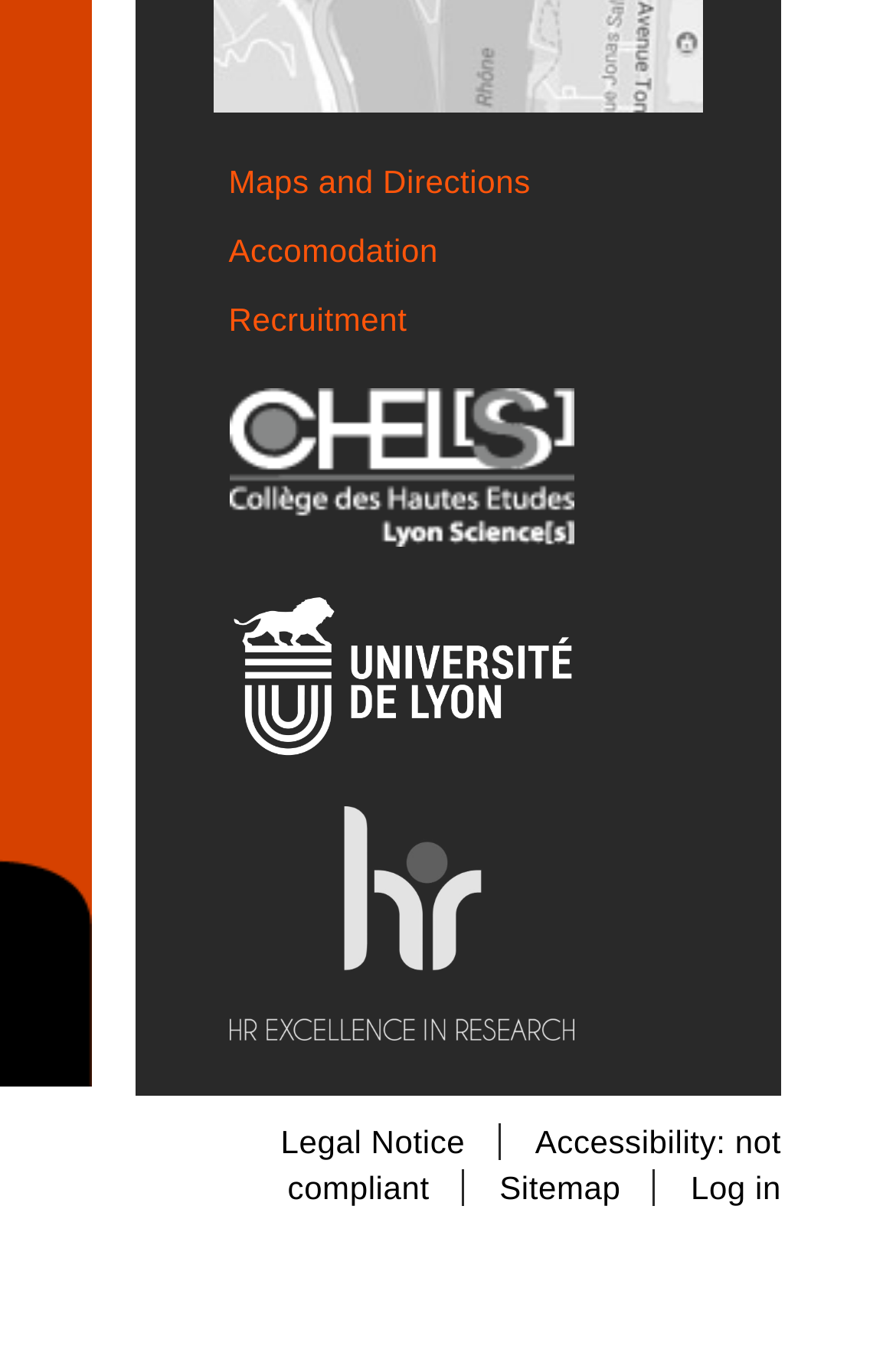Find the bounding box of the UI element described as follows: "Legal Notice".

[0.313, 0.83, 0.519, 0.857]